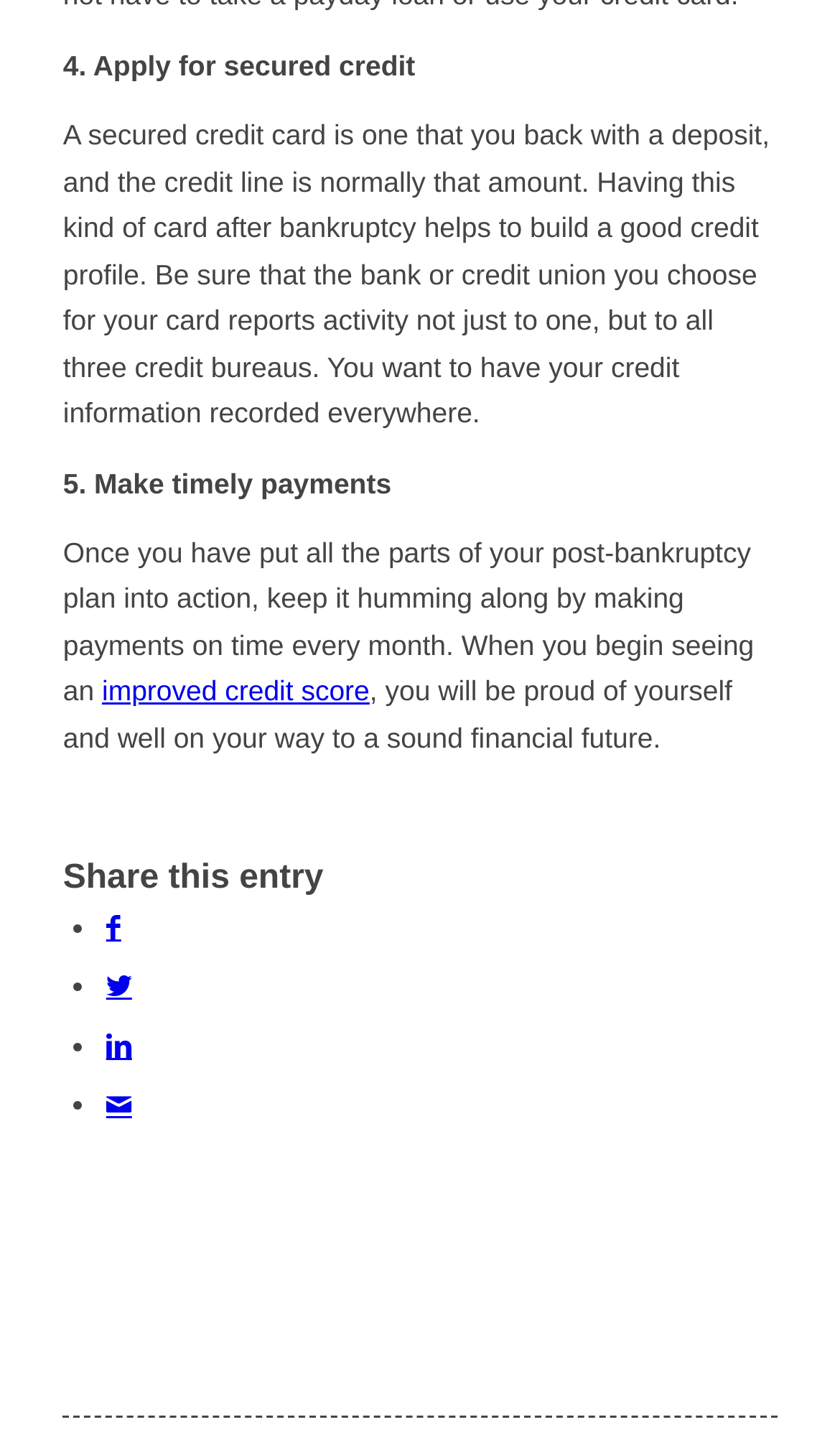Reply to the question with a single word or phrase:
What is the purpose of a secured credit card?

To build a good credit profile